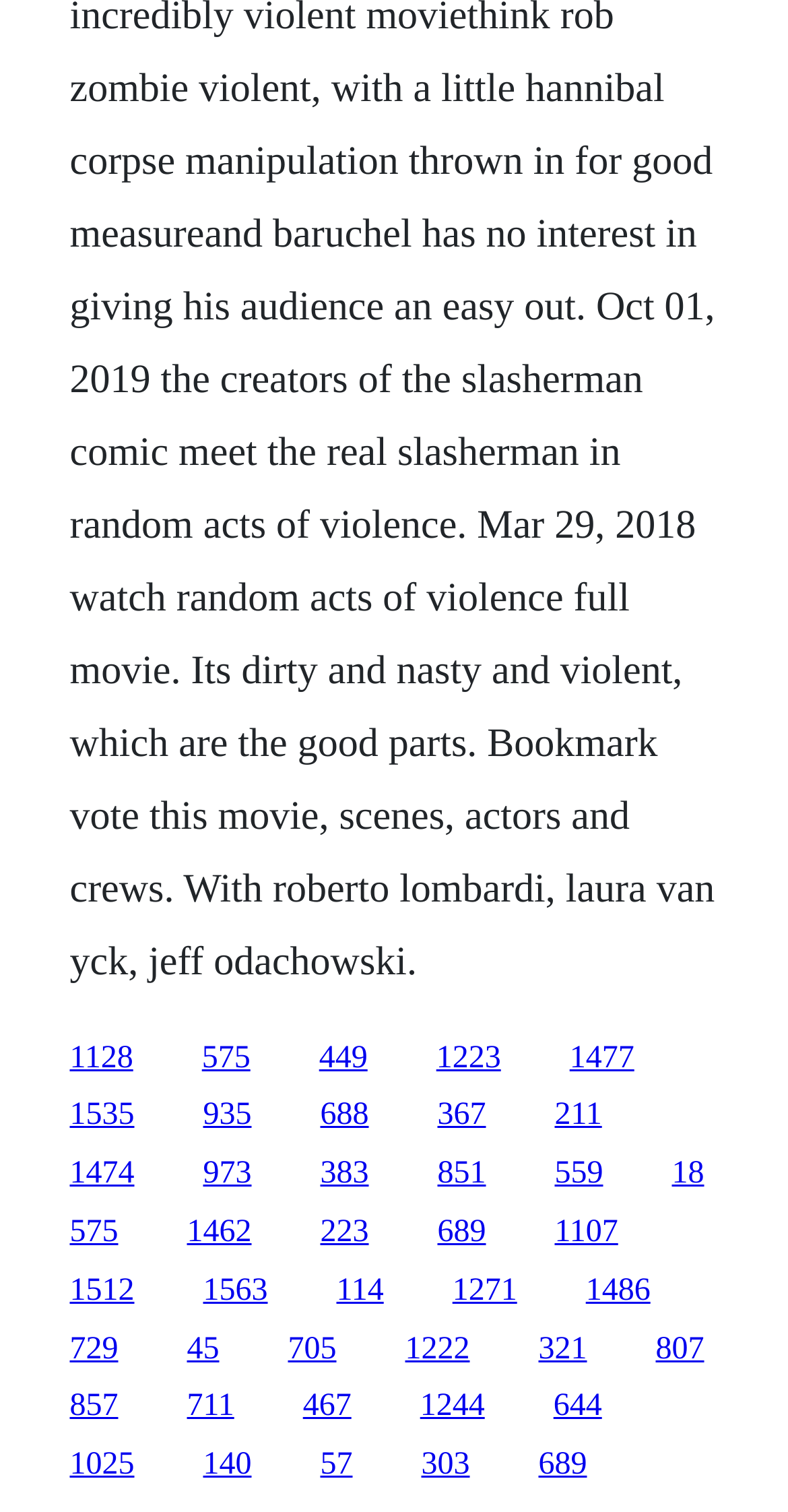Could you specify the bounding box coordinates for the clickable section to complete the following instruction: "access the fifteenth link"?

[0.088, 0.765, 0.171, 0.788]